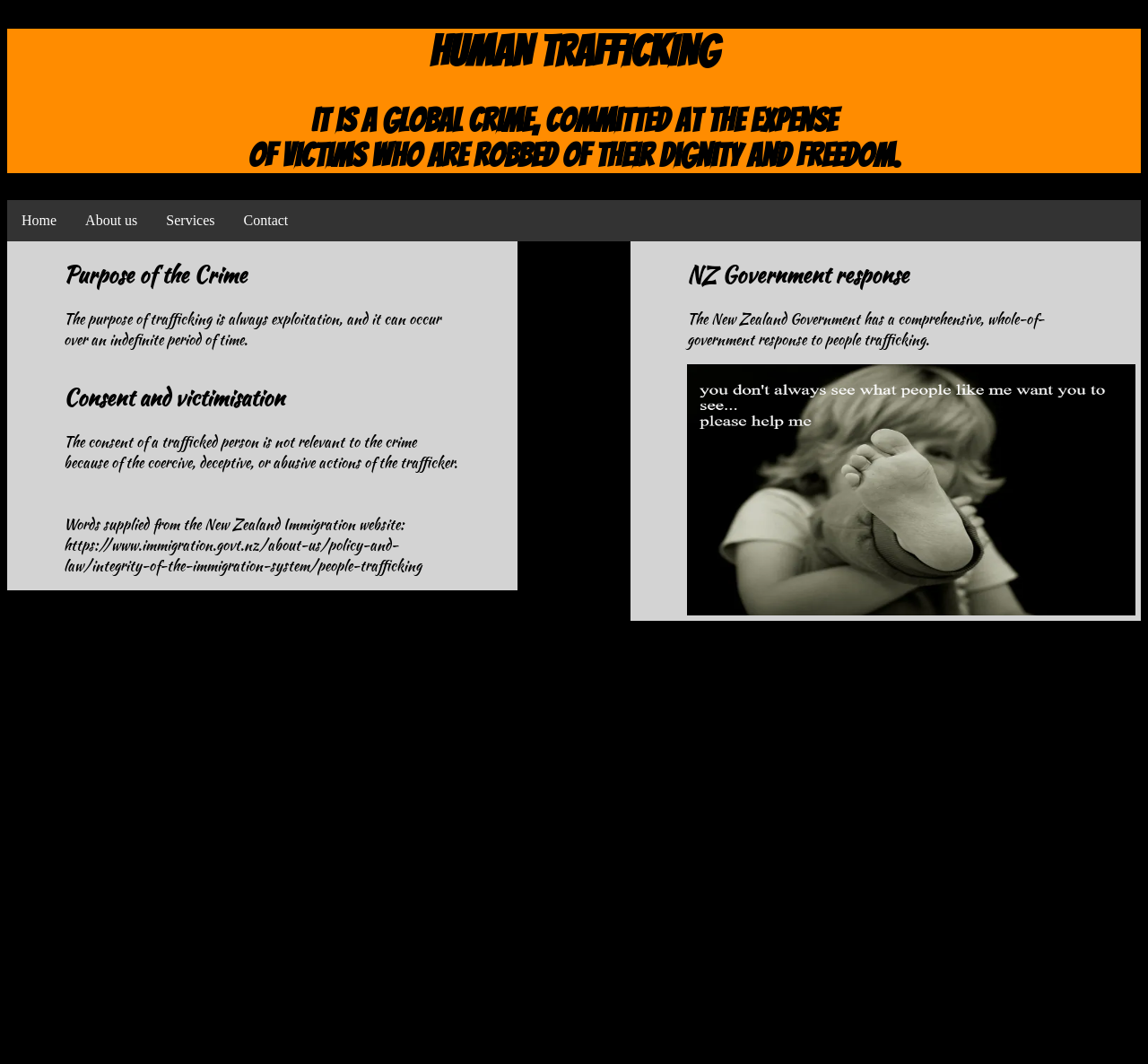Calculate the bounding box coordinates for the UI element based on the following description: "Contact". Ensure the coordinates are four float numbers between 0 and 1, i.e., [left, top, right, bottom].

[0.2, 0.188, 0.264, 0.227]